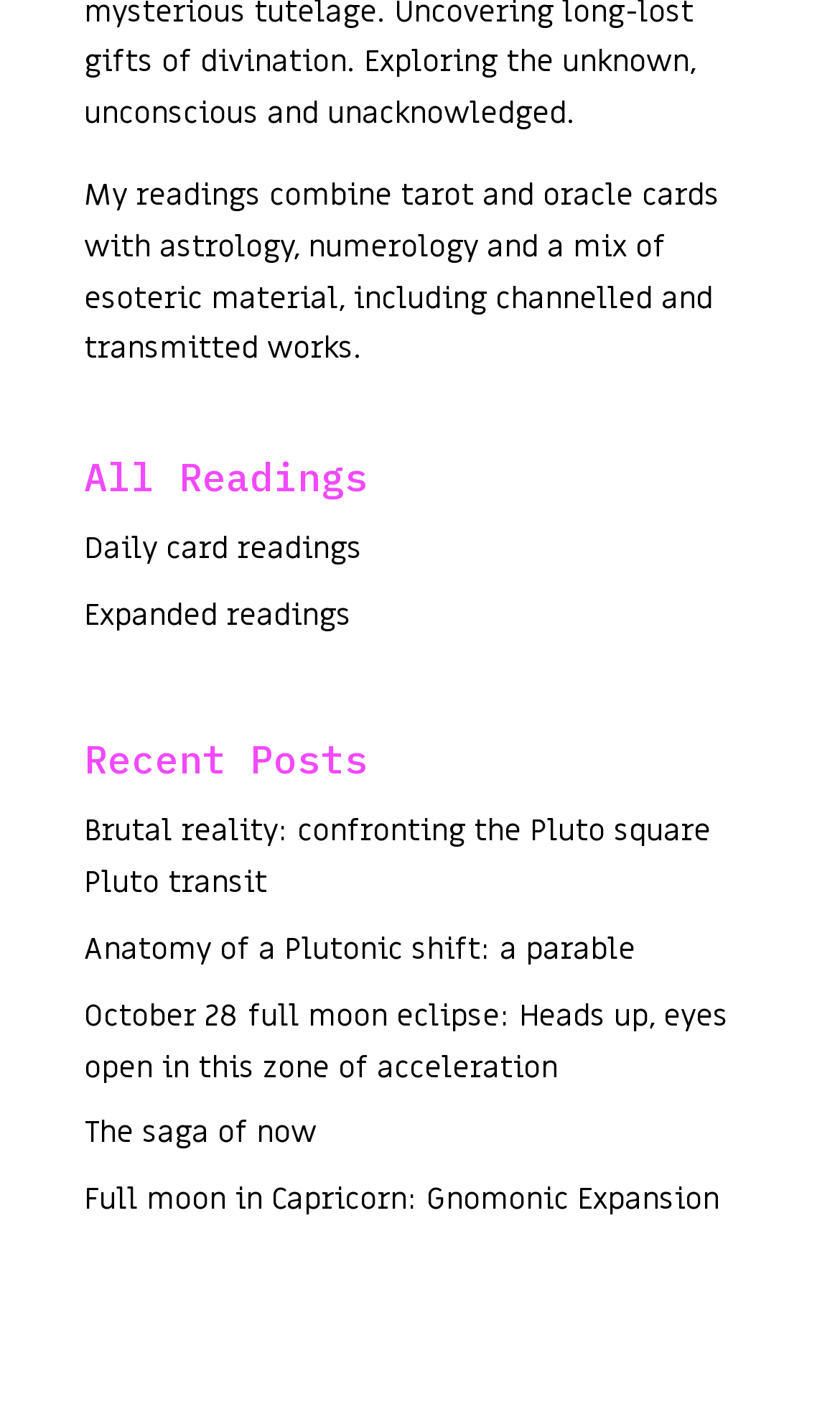How many recent posts are listed?
Refer to the image and give a detailed answer to the query.

Under the 'Recent Posts' heading, there are five links: 'Brutal reality: confronting the Pluto square Pluto transit', 'Anatomy of a Plutonic shift: a parable', 'October 28 full moon eclipse: Heads up, eyes open in this zone of acceleration', 'The saga of now', and 'Full moon in Capricorn: Gnomonic Expansion'. Therefore, the answer is 5.